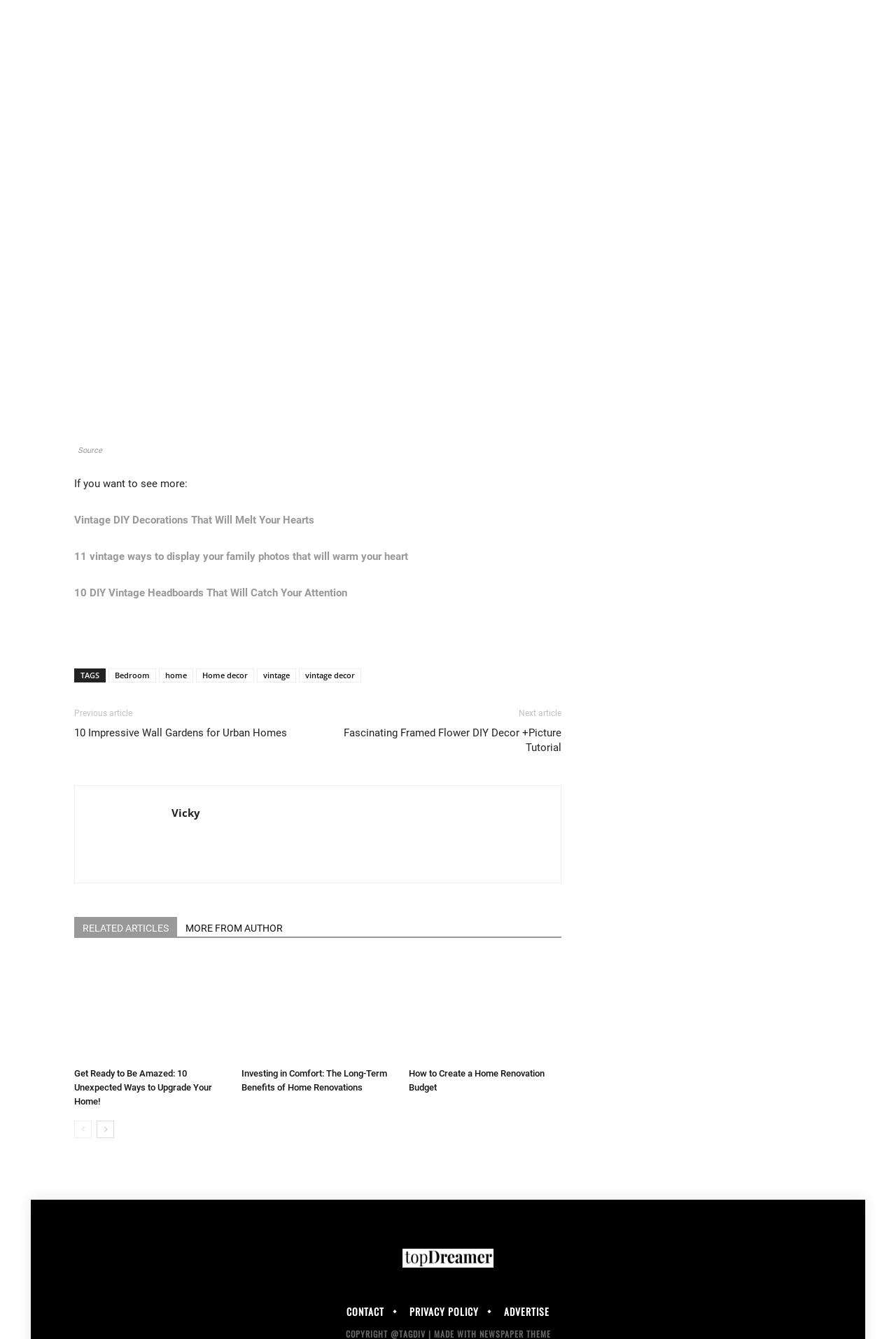Identify the bounding box coordinates of the clickable region necessary to fulfill the following instruction: "Contact us". The bounding box coordinates should be four float numbers between 0 and 1, i.e., [left, top, right, bottom].

[0.379, 0.976, 0.437, 0.983]